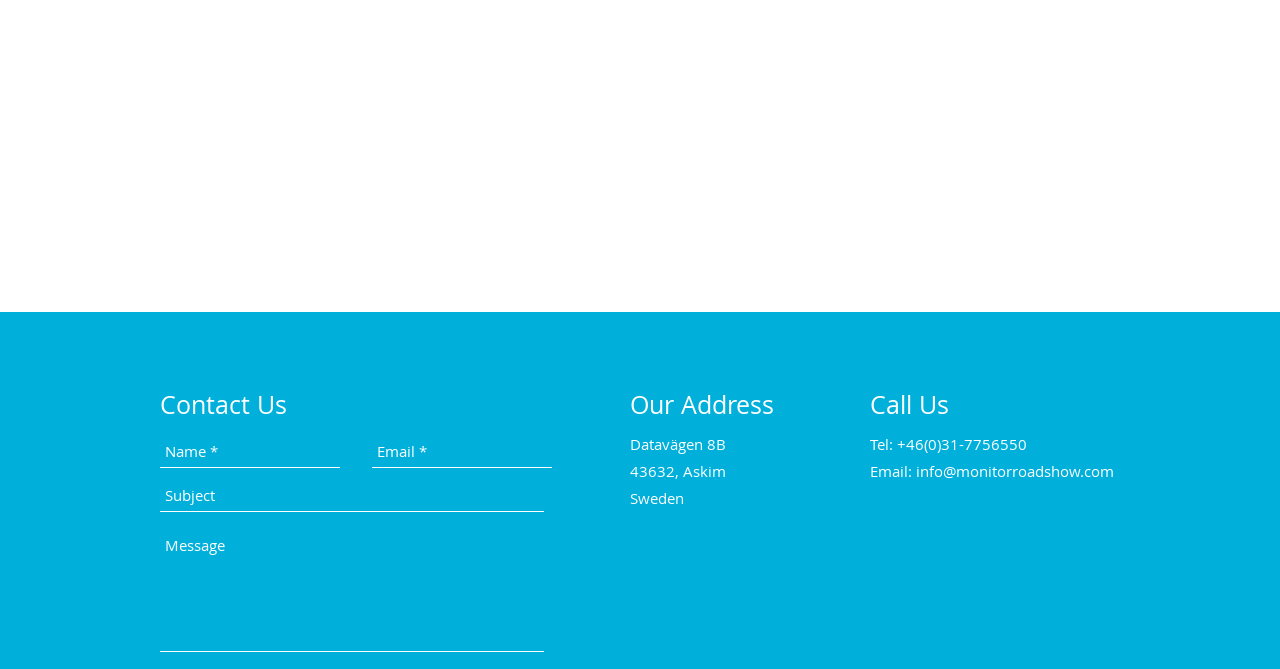Using the provided description: "placeholder="Message"", find the bounding box coordinates of the corresponding UI element. The output should be four float numbers between 0 and 1, in the format [left, top, right, bottom].

[0.125, 0.783, 0.425, 0.975]